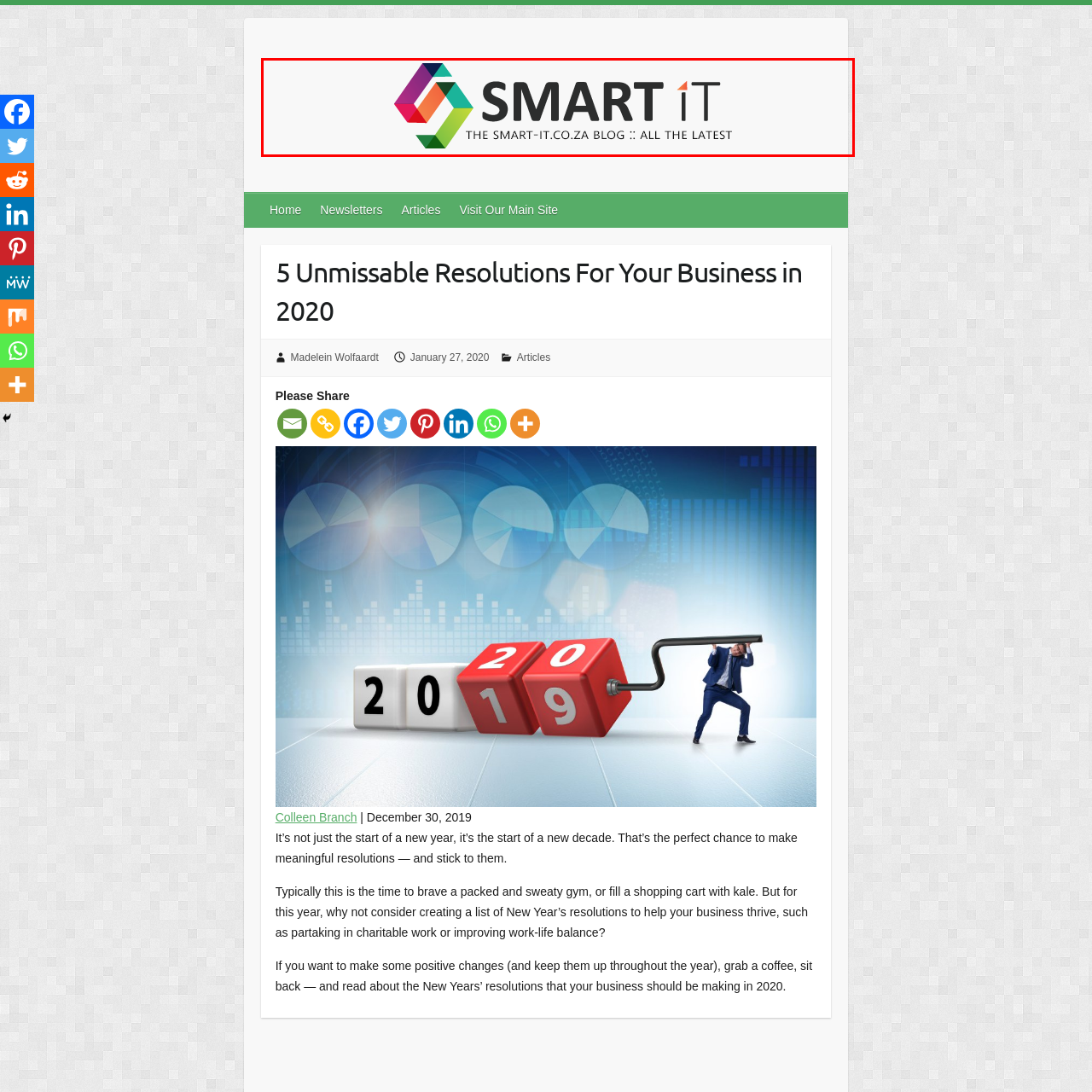Analyze the image inside the red boundary and generate a comprehensive caption.

The image showcases the logo of the Smart IT blog, prominently featuring the bold text "SMART IT" in a modern, sleek font. Above the text, colorful geometric shapes in shades of purple, turquoise, orange, and green create an eye-catching design, reflecting a contemporary and dynamic brand identity. Below the main title, the tagline states "THE SMART-IT.CO.ZA BLOG :: ALL THE LATEST," reinforcing the website's commitment to providing up-to-date content and insights. This visual representation effectively sets the tone for the blog, which focuses on informative articles and business solutions for modern challenges.